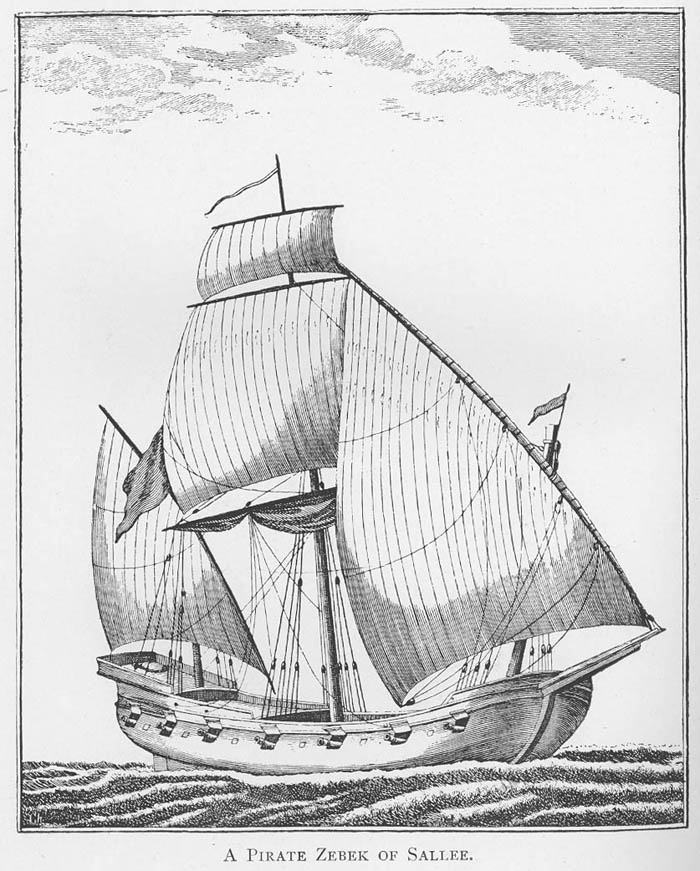Where were pirate zebecks commonly found?
Could you please answer the question thoroughly and with as much detail as possible?

The pirate zebeck was commonly associated with North African pirates, specifically from the city of Salé during the late 17th and early 18th centuries, as depicted in the image.